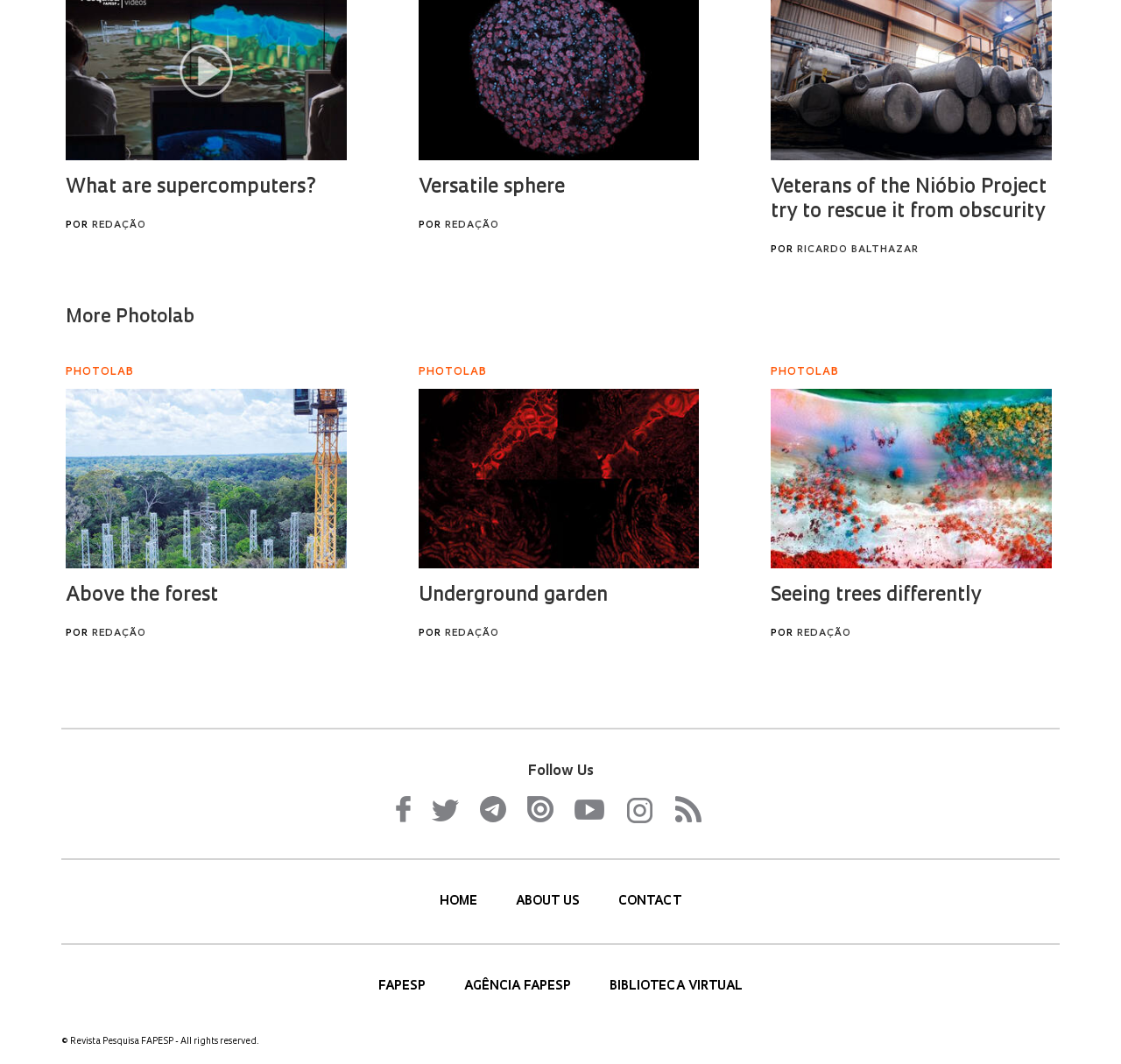Please identify the bounding box coordinates of the region to click in order to complete the task: "View Mike Vargo's profile". The coordinates must be four float numbers between 0 and 1, specified as [left, top, right, bottom].

None